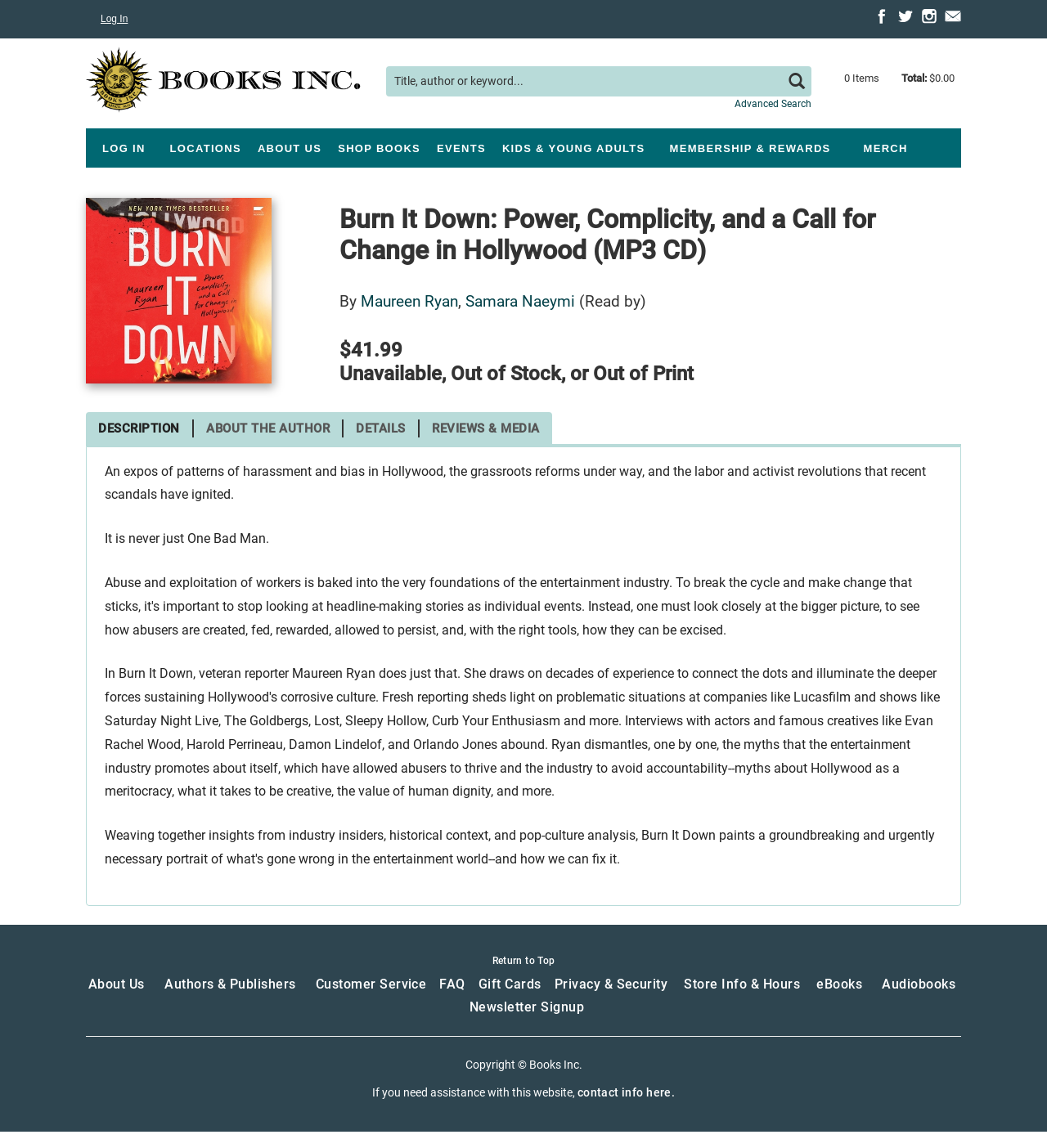Show the bounding box coordinates of the region that should be clicked to follow the instruction: "View book details."

[0.082, 0.245, 0.259, 0.259]